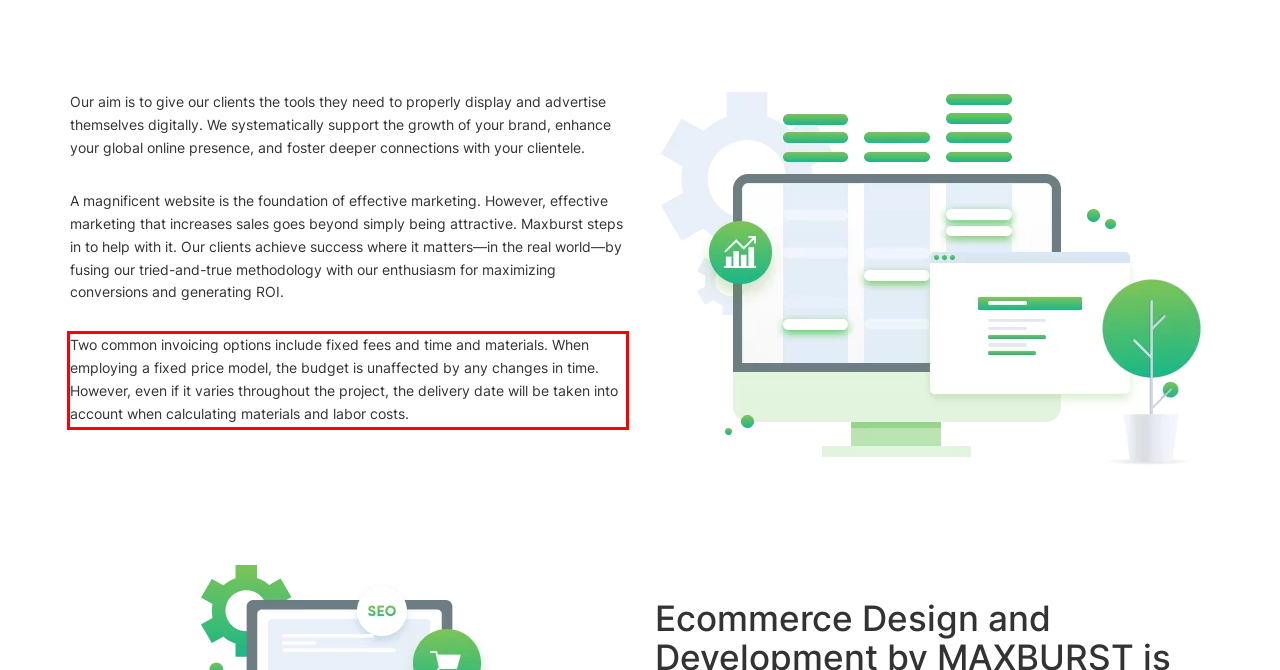Identify the text inside the red bounding box in the provided webpage screenshot and transcribe it.

Two common invoicing options include fixed fees and time and materials. When employing a fixed price model, the budget is unaffected by any changes in time. However, even if it varies throughout the project, the delivery date will be taken into account when calculating materials and labor costs.